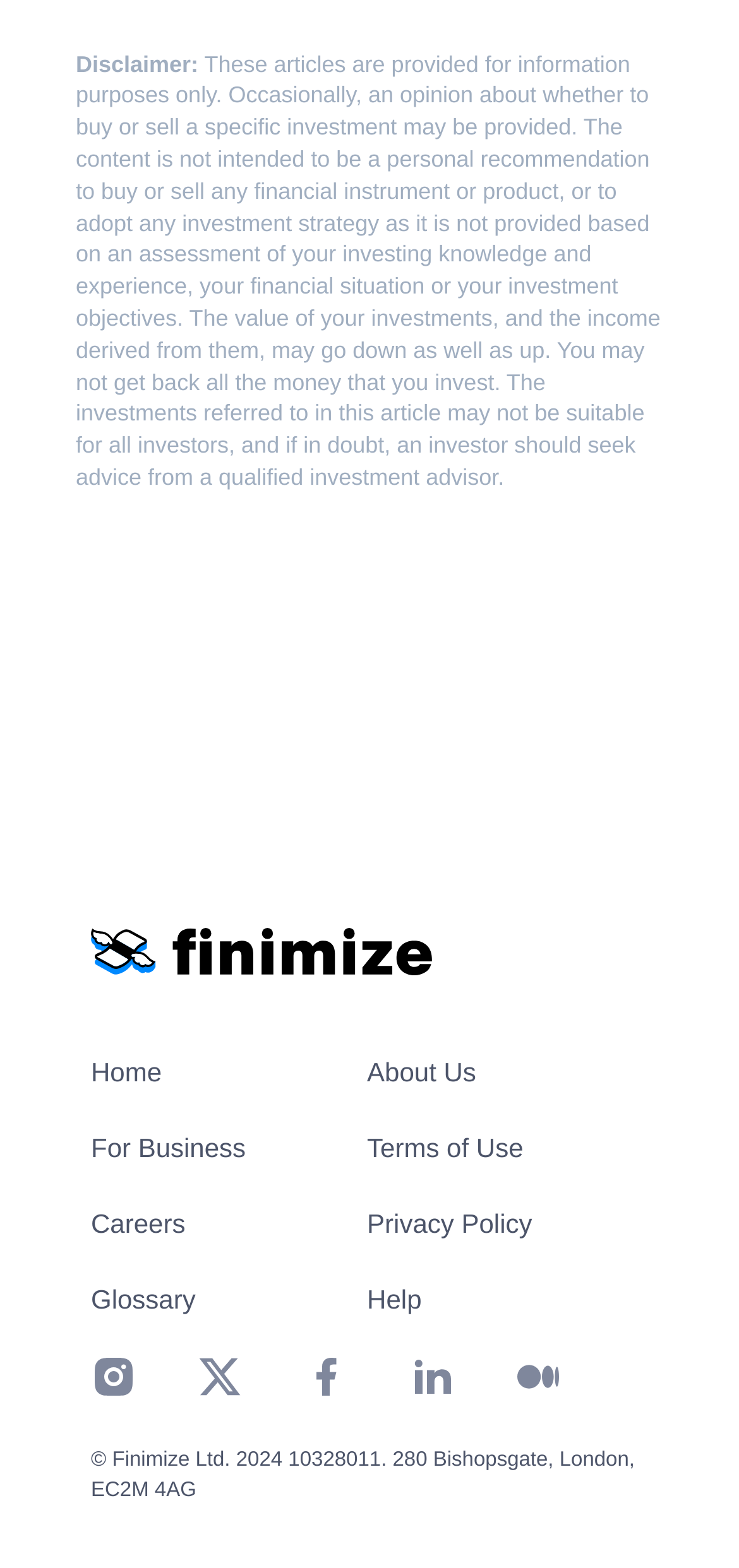Identify the bounding box coordinates of the region that needs to be clicked to carry out this instruction: "Click on Finimize link". Provide these coordinates as four float numbers ranging from 0 to 1, i.e., [left, top, right, bottom].

[0.123, 0.591, 0.585, 0.631]